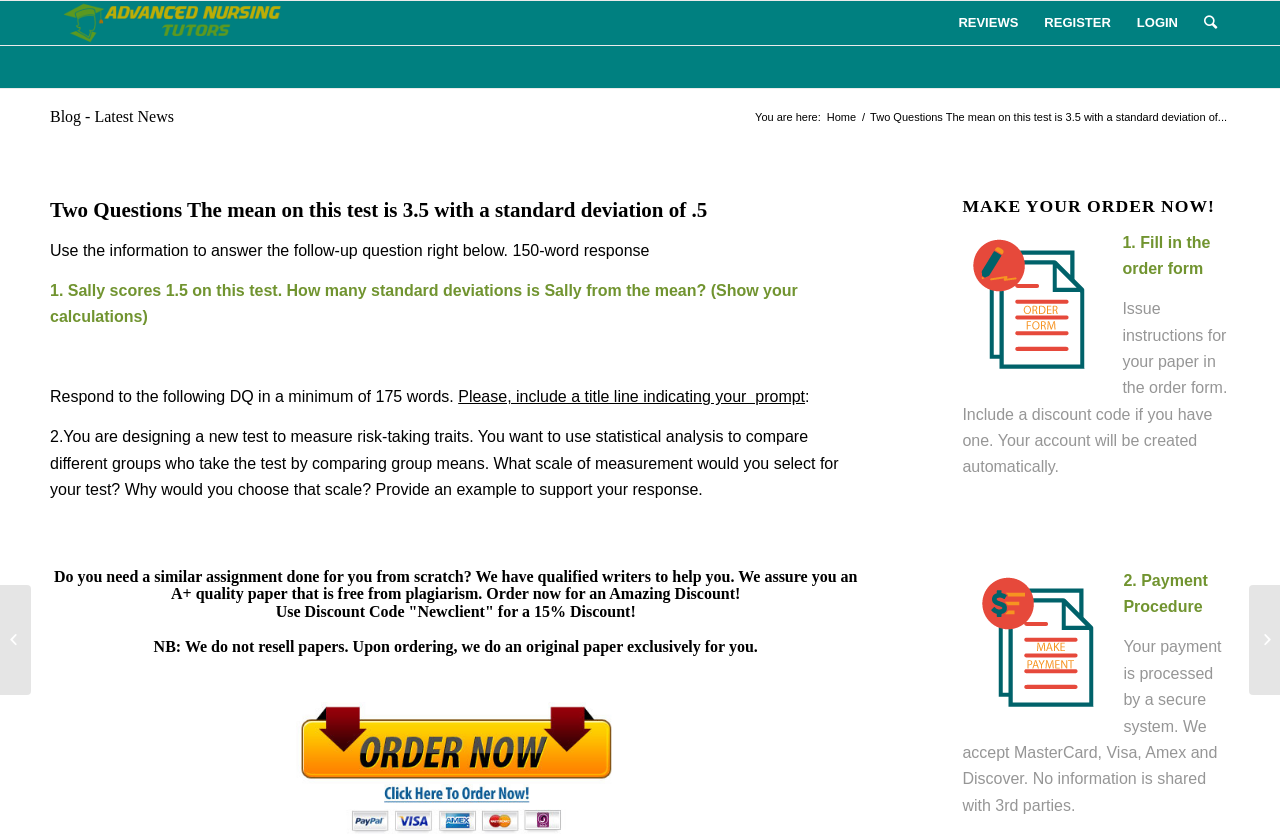How many steps are required to make an order?
Analyze the image and provide a thorough answer to the question.

The number of steps required to make an order can be found in the section 'MAKE YOUR ORDER NOW!' which lists two steps: '1. Fill in the order form' and '2. Payment Procedure'.